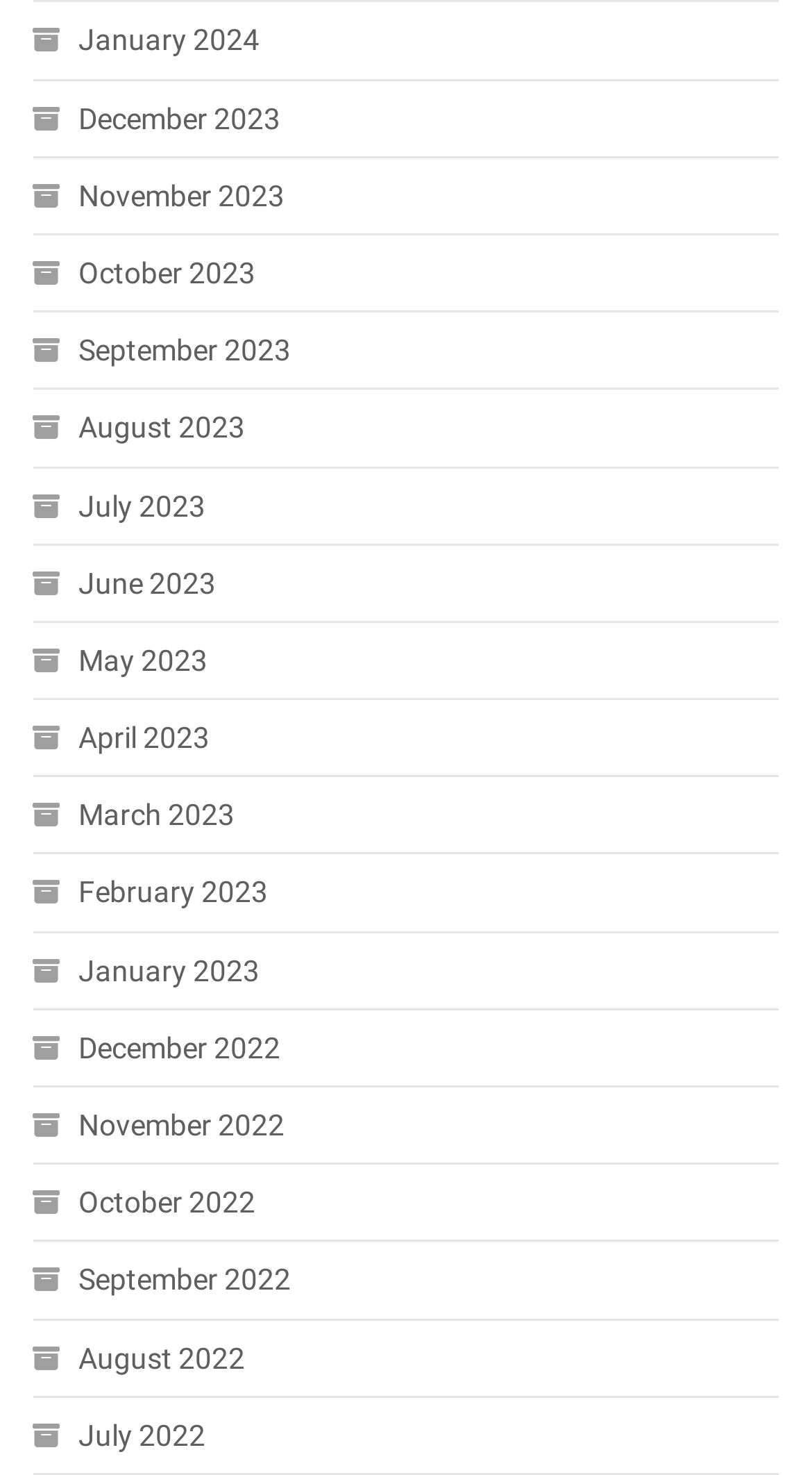Identify the bounding box coordinates for the region to click in order to carry out this instruction: "View January 2024". Provide the coordinates using four float numbers between 0 and 1, formatted as [left, top, right, bottom].

[0.04, 0.009, 0.319, 0.046]